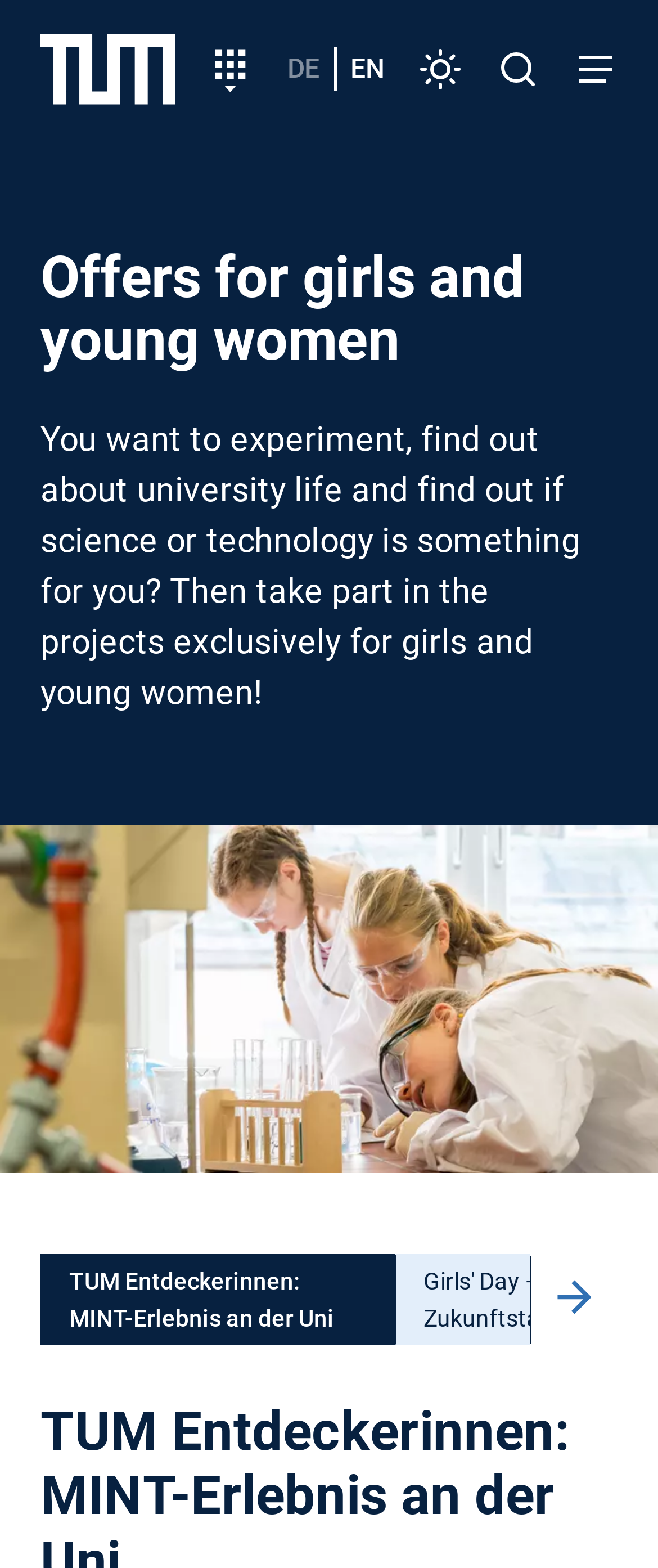How many tabs are in the tablist?
Examine the image and give a concise answer in one word or a short phrase.

1